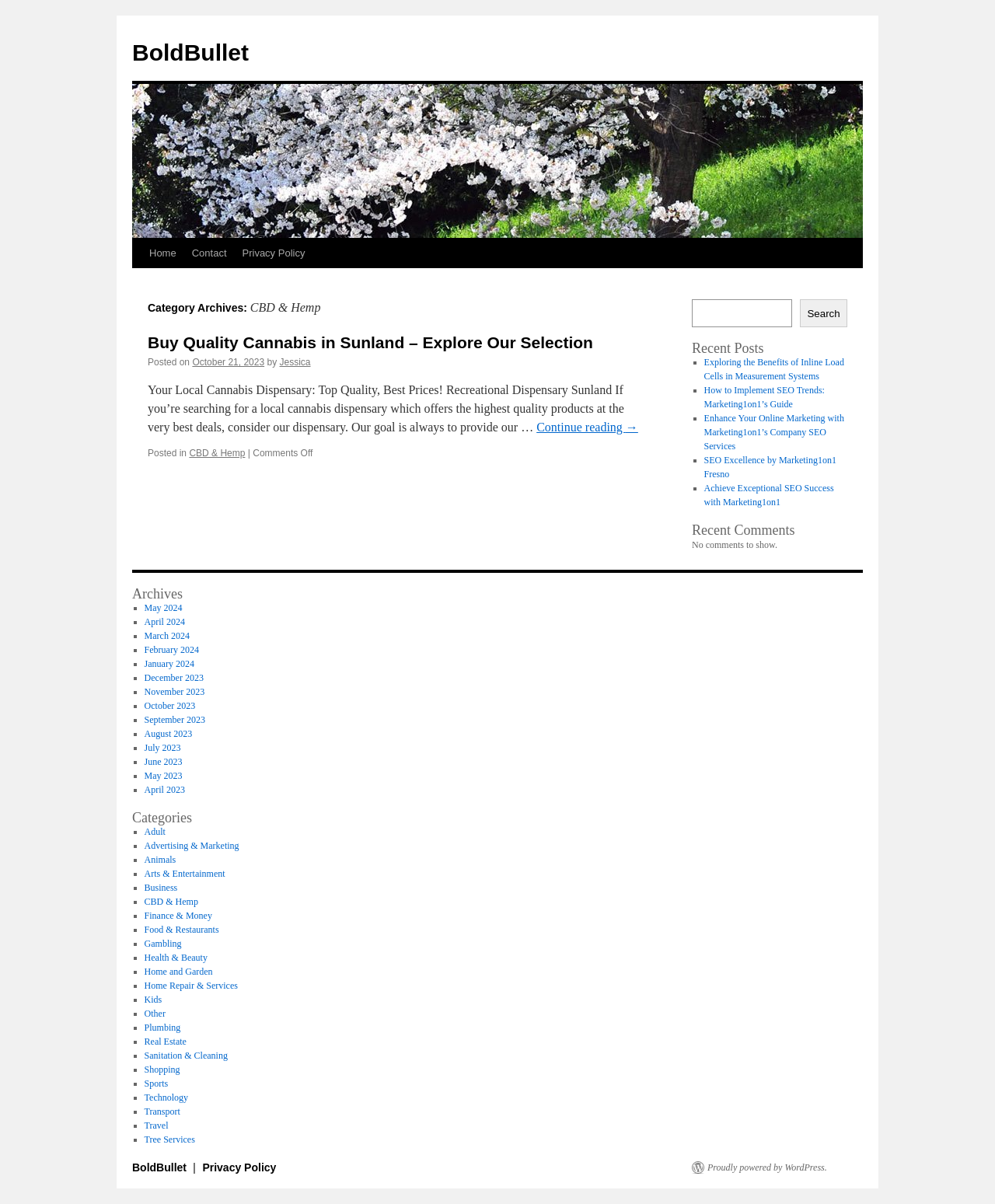Create an elaborate caption that covers all aspects of the webpage.

The webpage is about CBD and Hemp products, specifically BoldBullet, a local cannabis dispensary. At the top, there is a logo and a navigation menu with links to "Home", "Contact", and "Privacy Policy". Below the navigation menu, there is a main content area with a heading "Category Archives: CBD & Hemp" and a subheading "Buy Quality Cannabis in Sunland – Explore Our Selection". 

The main content area also includes a paragraph of text describing the dispensary's goal to provide high-quality products at the best prices. There is a "Continue reading" link at the bottom of the paragraph. Above the paragraph, there is a link to the post's date, "October 21, 2023", and the author's name, "Jessica". 

To the right of the main content area, there is a complementary section with a search bar and a "Recent Posts" section. The "Recent Posts" section lists five recent posts with links to each post. Below the "Recent Posts" section, there is a "Recent Comments" section, but it indicates that there are no comments to show.

At the bottom of the page, there is a content information section with an "Archives" section and a "Categories" section. The "Archives" section lists links to monthly archives from May 2024 to May 2023. The "Categories" section lists links to various categories, including "Adult", "Advertising & Marketing", "Animals", and "Arts & Entertainment".